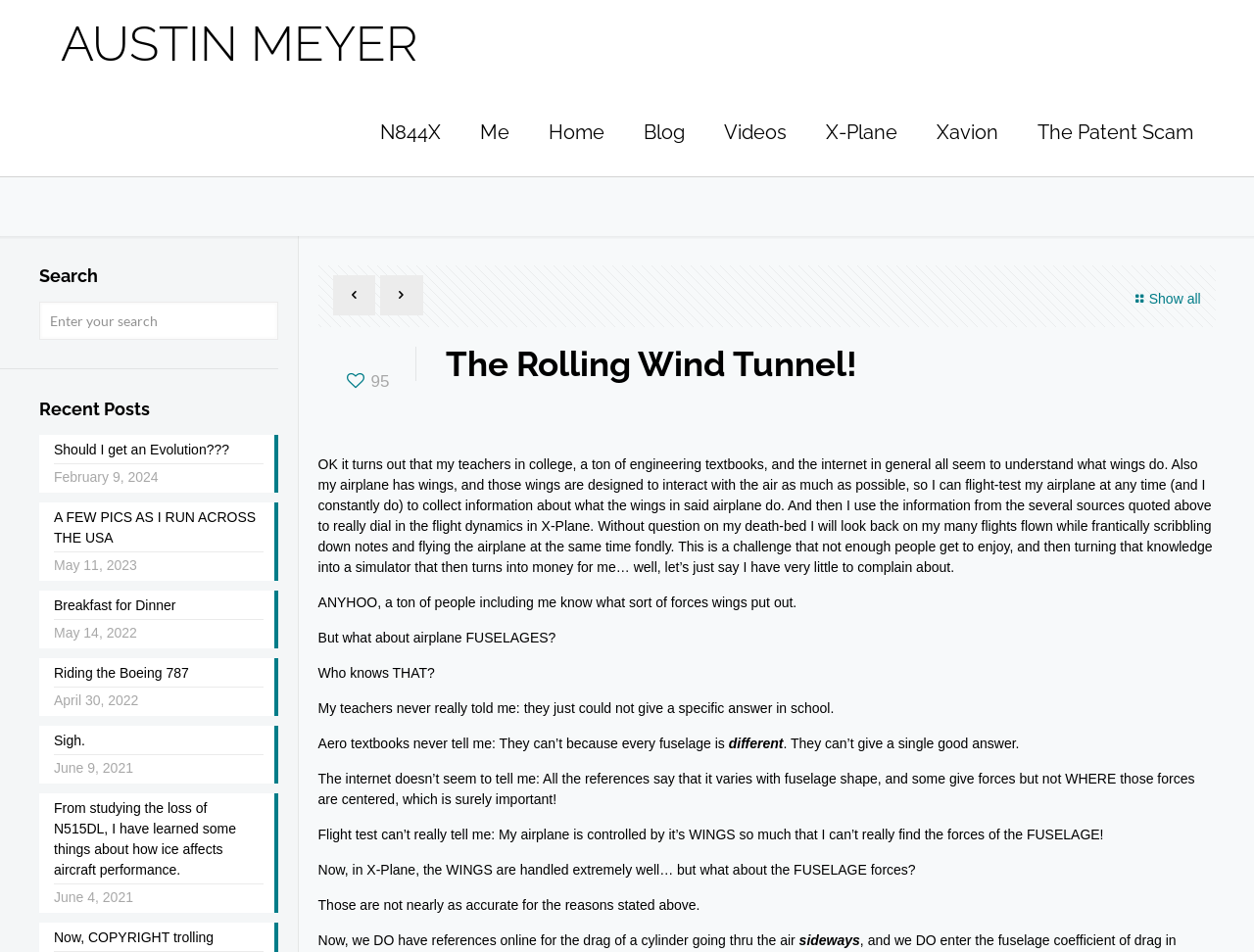Provide the bounding box coordinates of the HTML element described as: "Should I get an Evolution???". The bounding box coordinates should be four float numbers between 0 and 1, i.e., [left, top, right, bottom].

[0.043, 0.462, 0.21, 0.488]